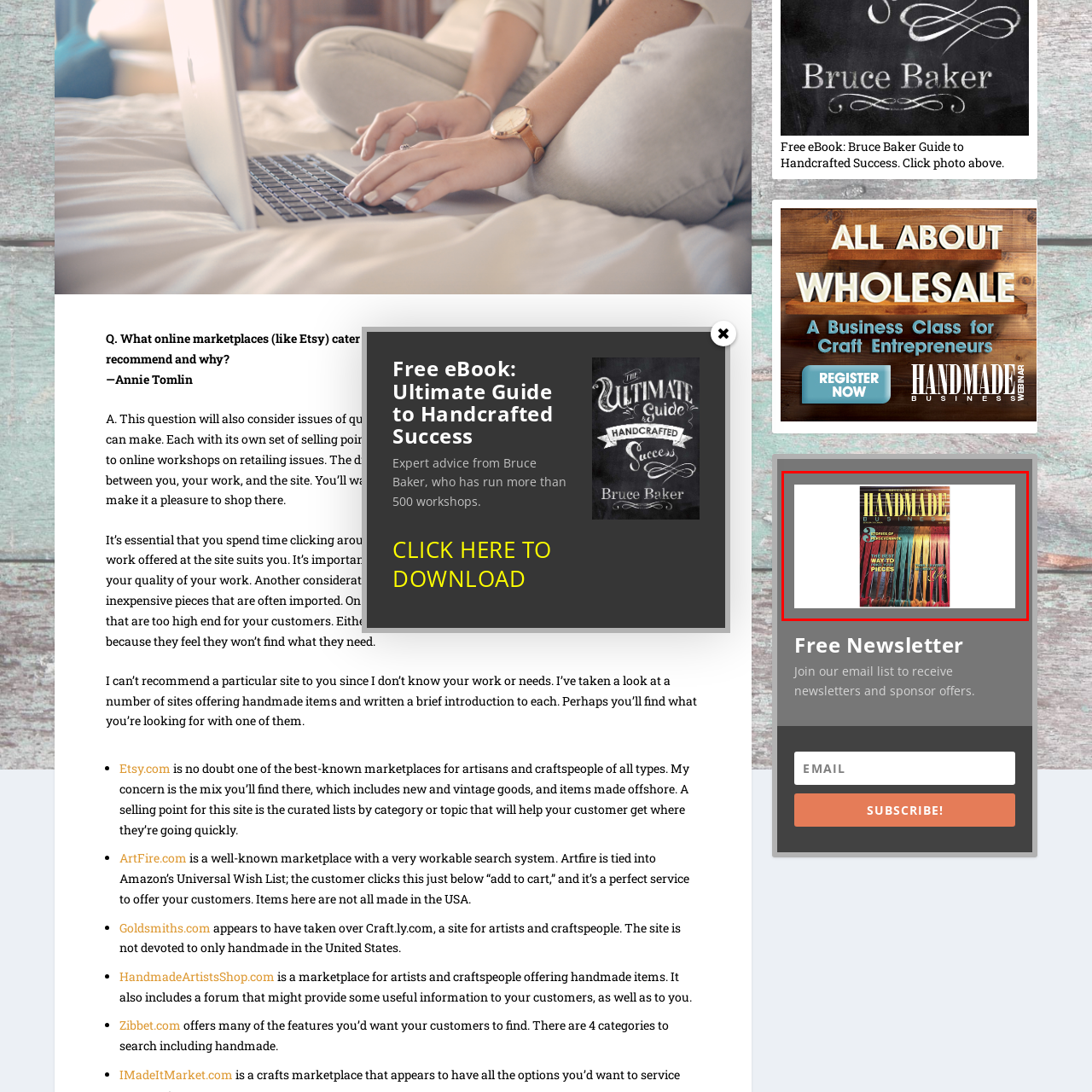What type of content does the magazine promise to offer?
Analyze the image enclosed by the red bounding box and reply with a one-word or phrase answer.

Valuable advice